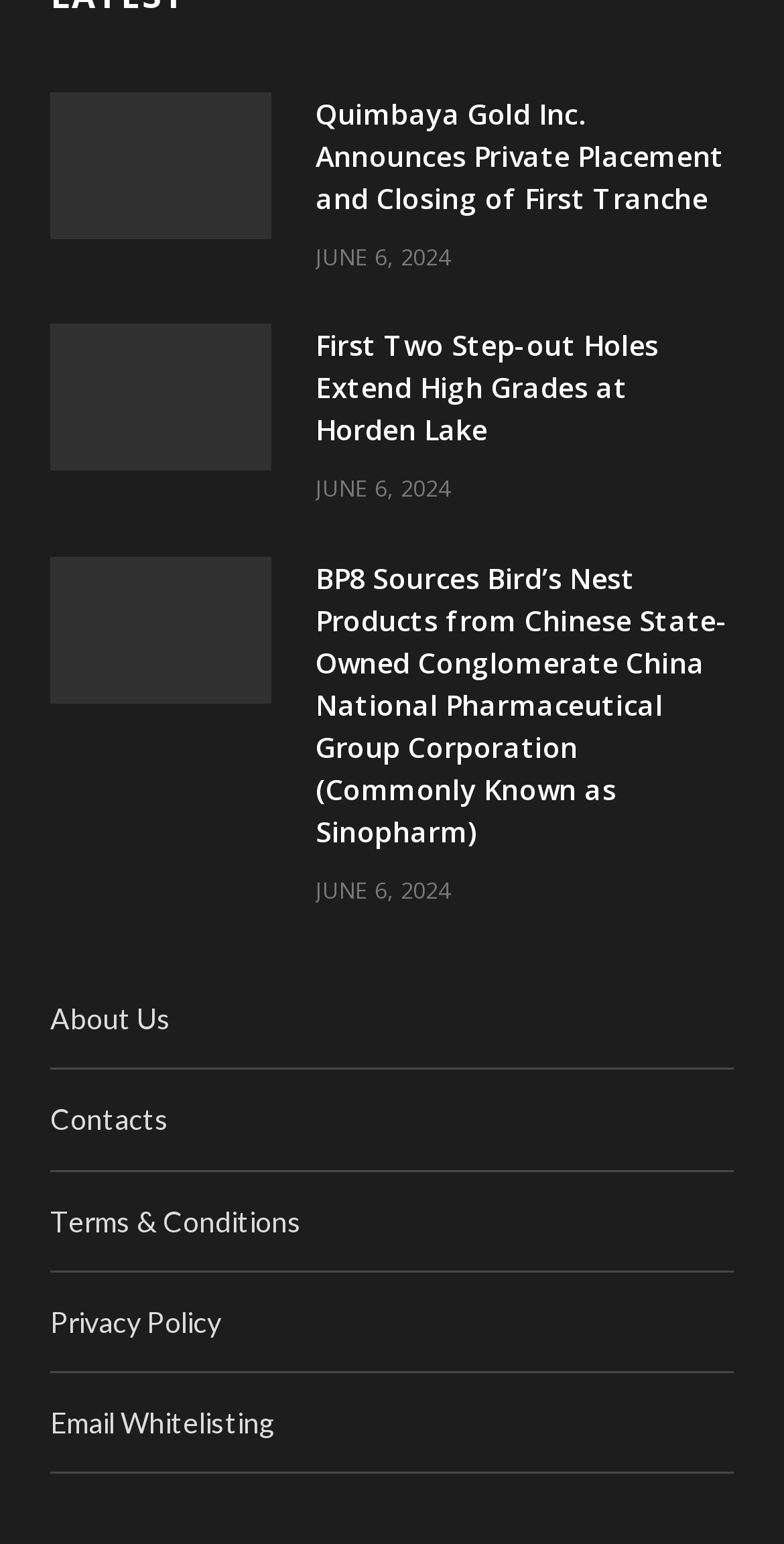Please reply to the following question with a single word or a short phrase:
What is the date of the second news article?

JUNE 6, 2024